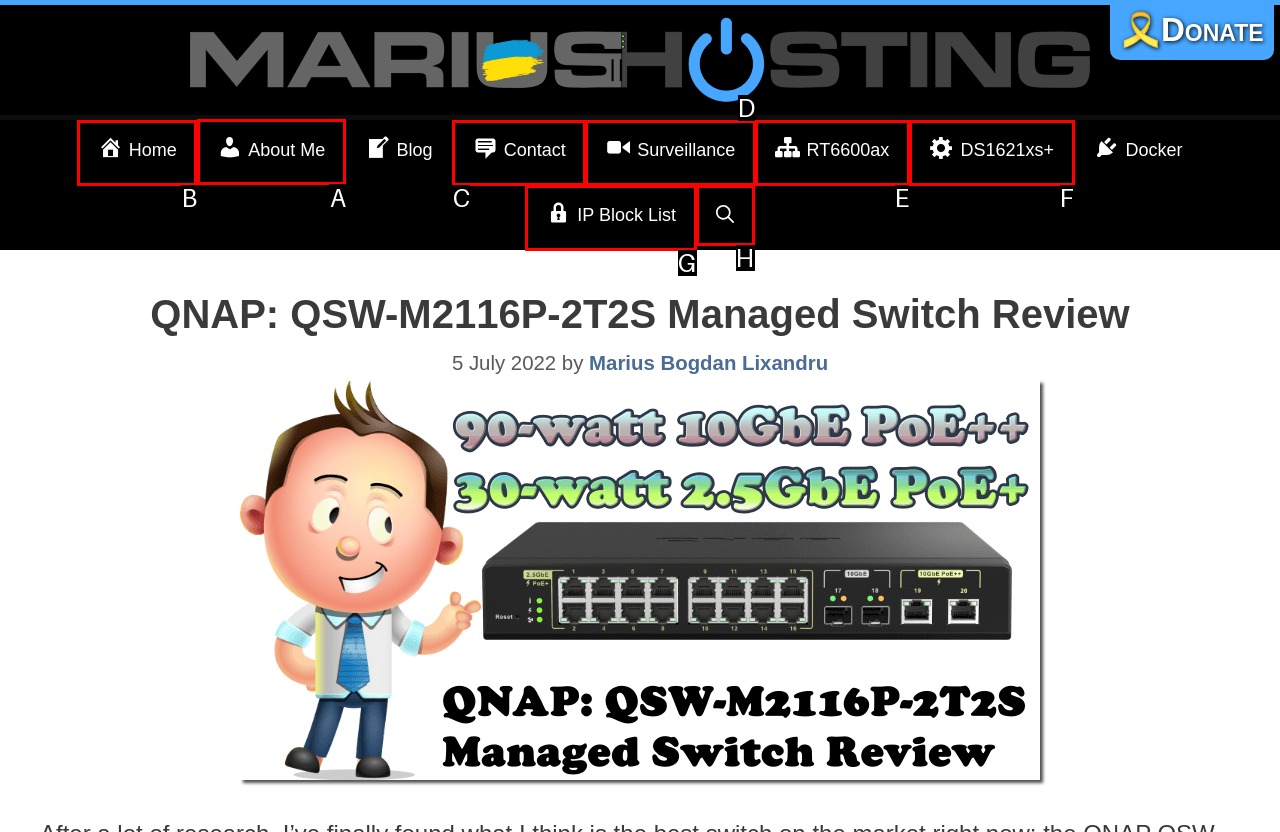Select the appropriate HTML element to click for the following task: read about the author
Answer with the letter of the selected option from the given choices directly.

A